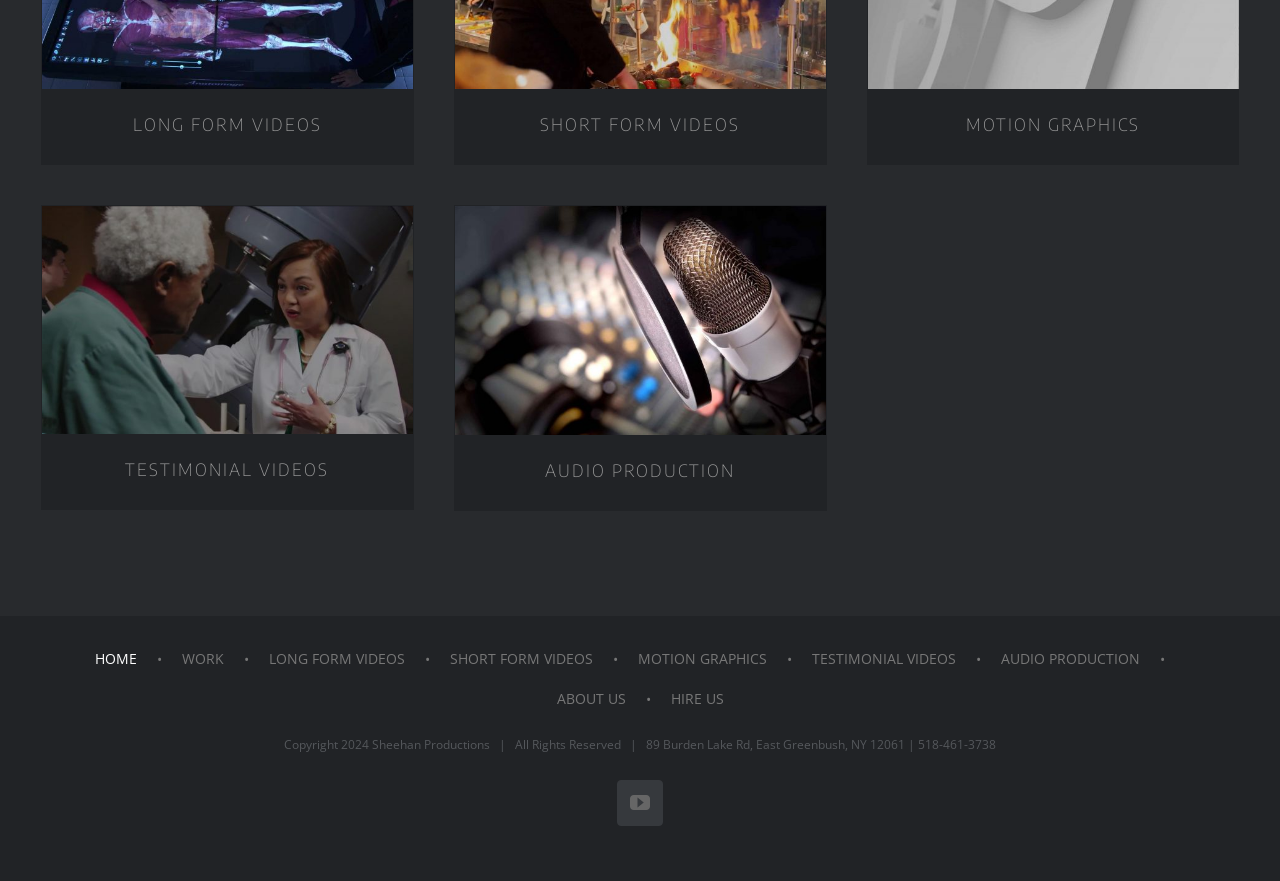Please identify the bounding box coordinates of the area I need to click to accomplish the following instruction: "View TESTIMONIAL VIDEOS".

[0.098, 0.52, 0.257, 0.545]